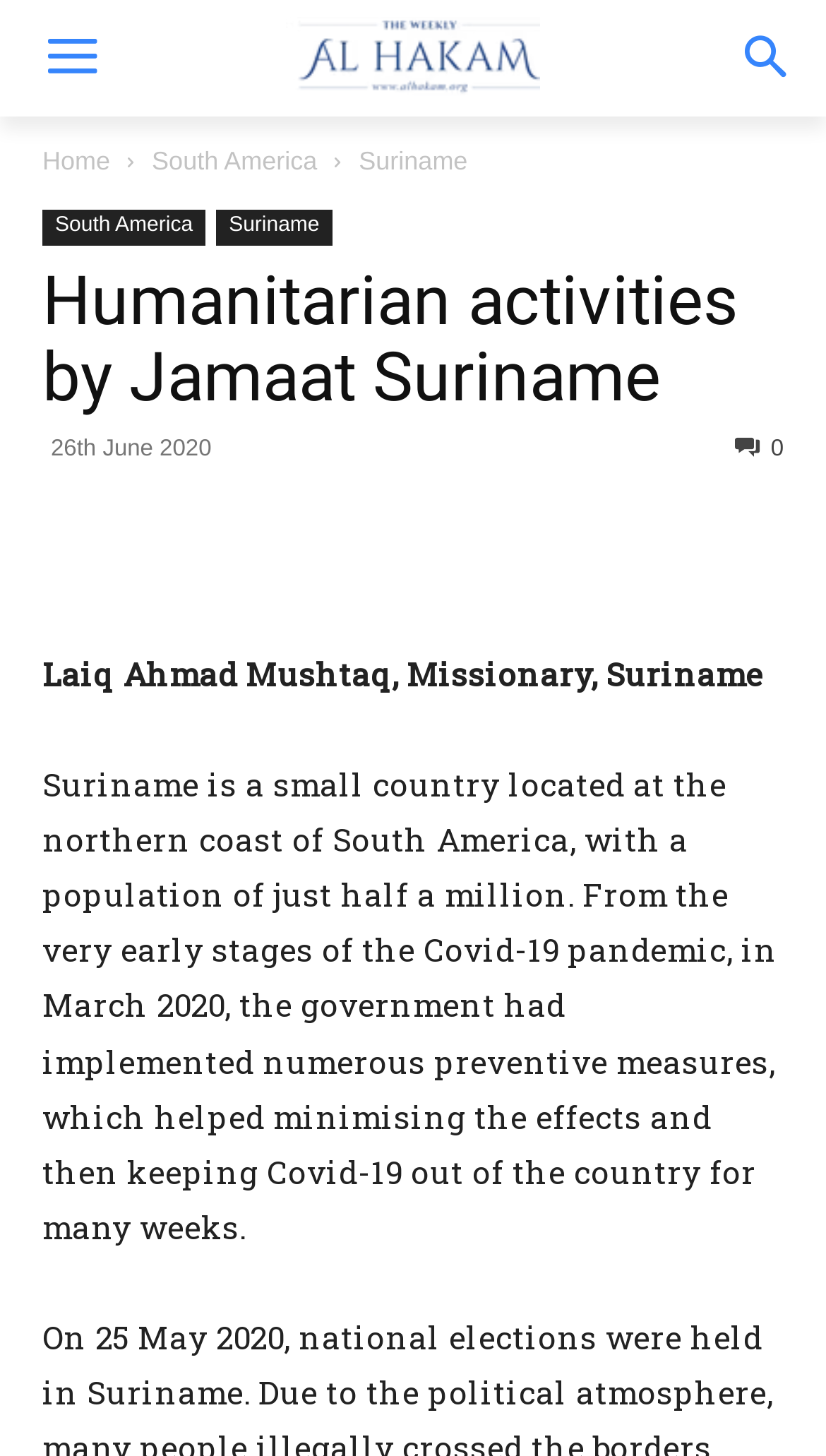Identify the bounding box coordinates for the UI element mentioned here: "Al HakamThe Weekly". Provide the coordinates as four float values between 0 and 1, i.e., [left, top, right, bottom].

[0.231, 0.012, 0.769, 0.065]